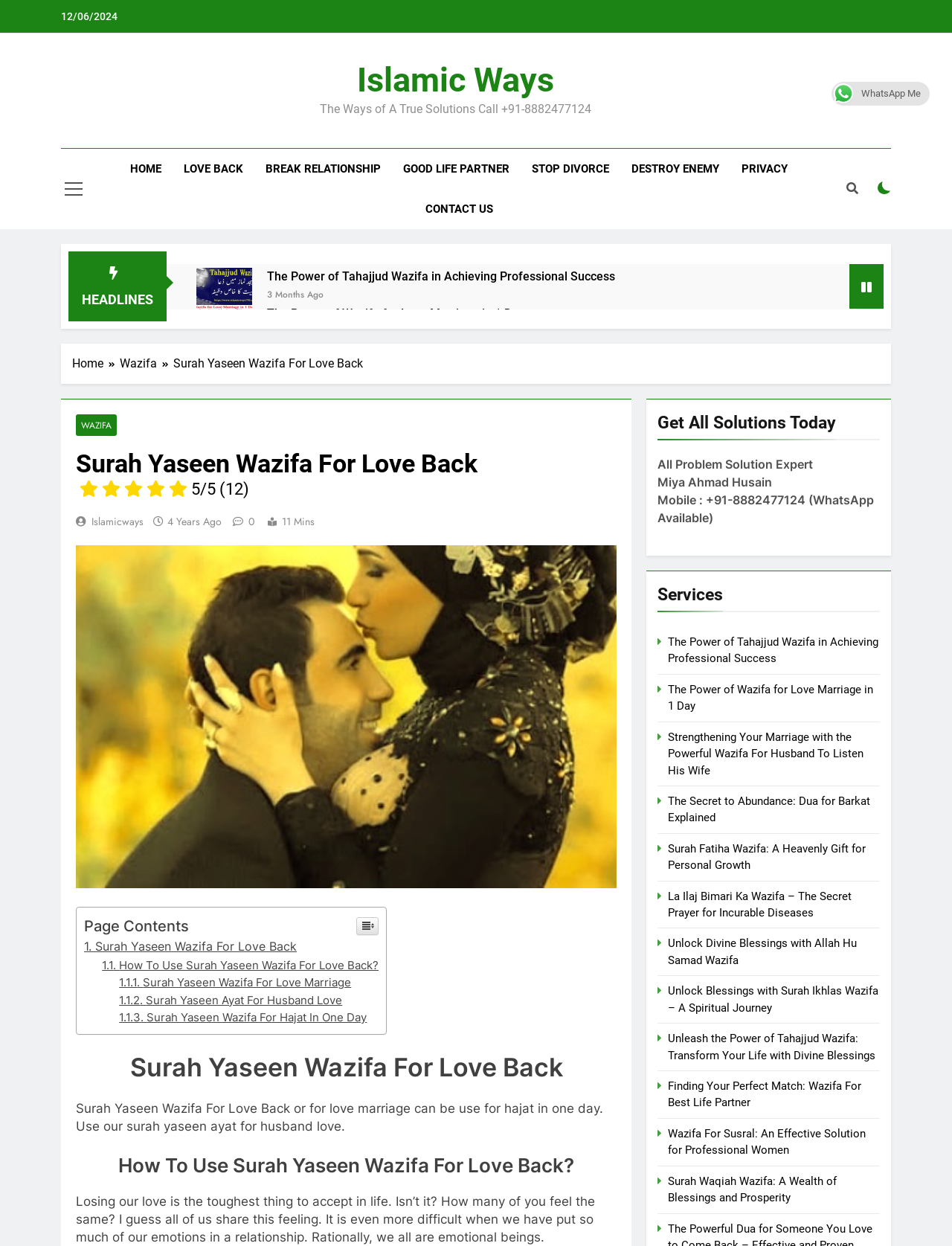Locate the bounding box coordinates of the element to click to perform the following action: 'Click on the Surah Yaseen Wazifa For Love Back link'. The coordinates should be given as four float values between 0 and 1, in the form of [left, top, right, bottom].

[0.182, 0.286, 0.381, 0.297]